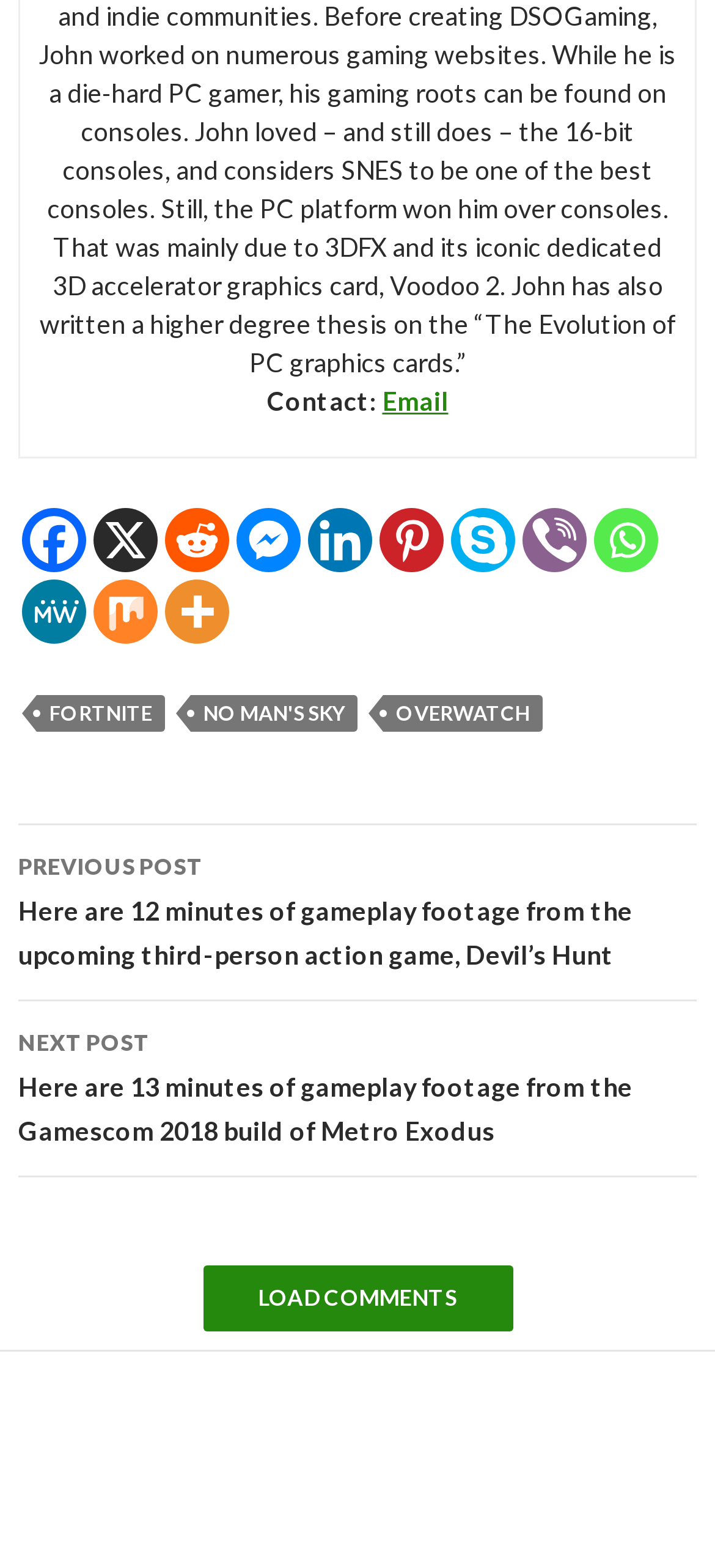Please mark the clickable region by giving the bounding box coordinates needed to complete this instruction: "View Twitter Image".

[0.026, 0.971, 0.795, 0.99]